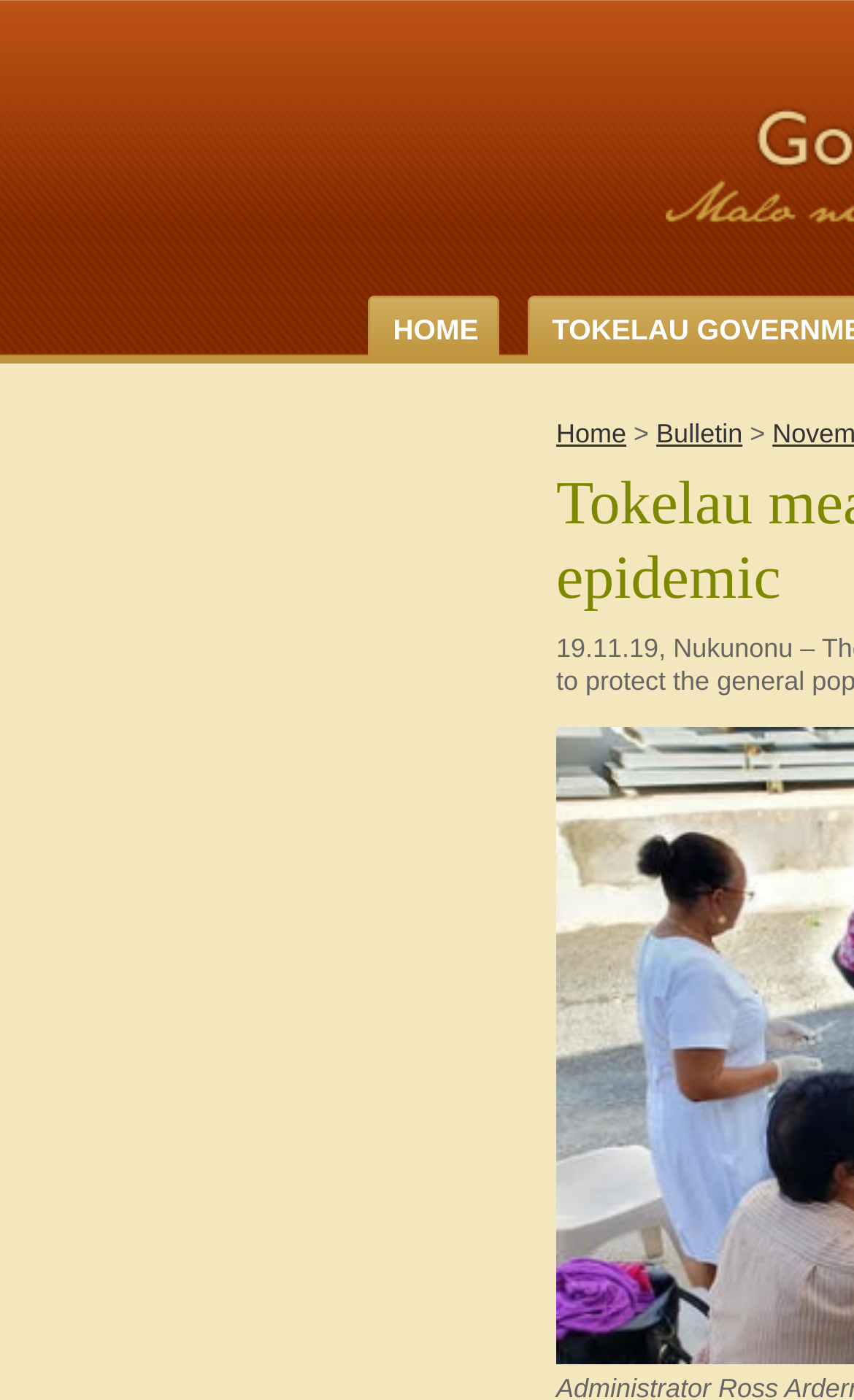Please find and provide the title of the webpage.

Tokelau measures and border control against Measles epidemic